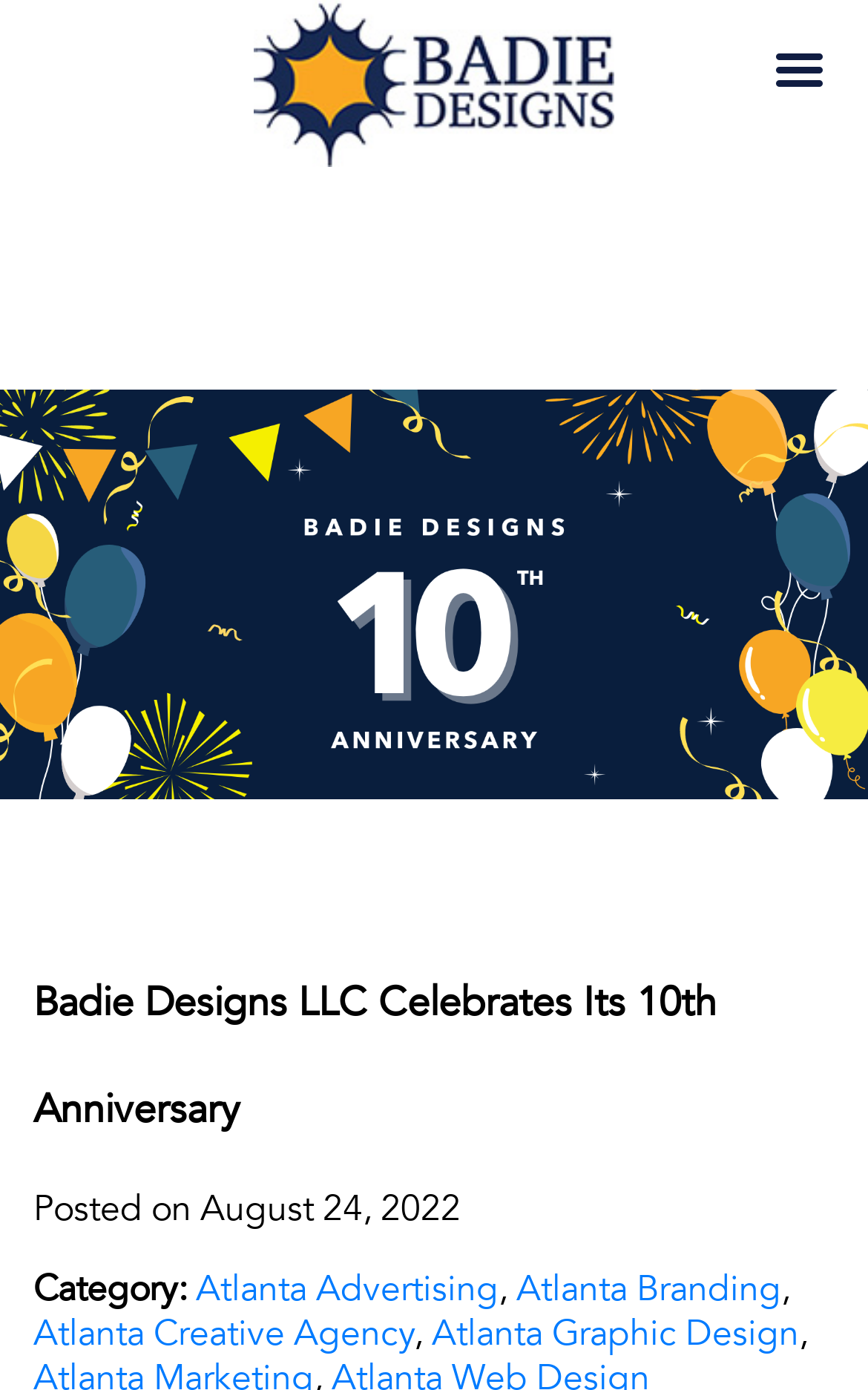Extract the bounding box for the UI element that matches this description: "Atlanta Creative Agency".

[0.038, 0.942, 0.477, 0.977]